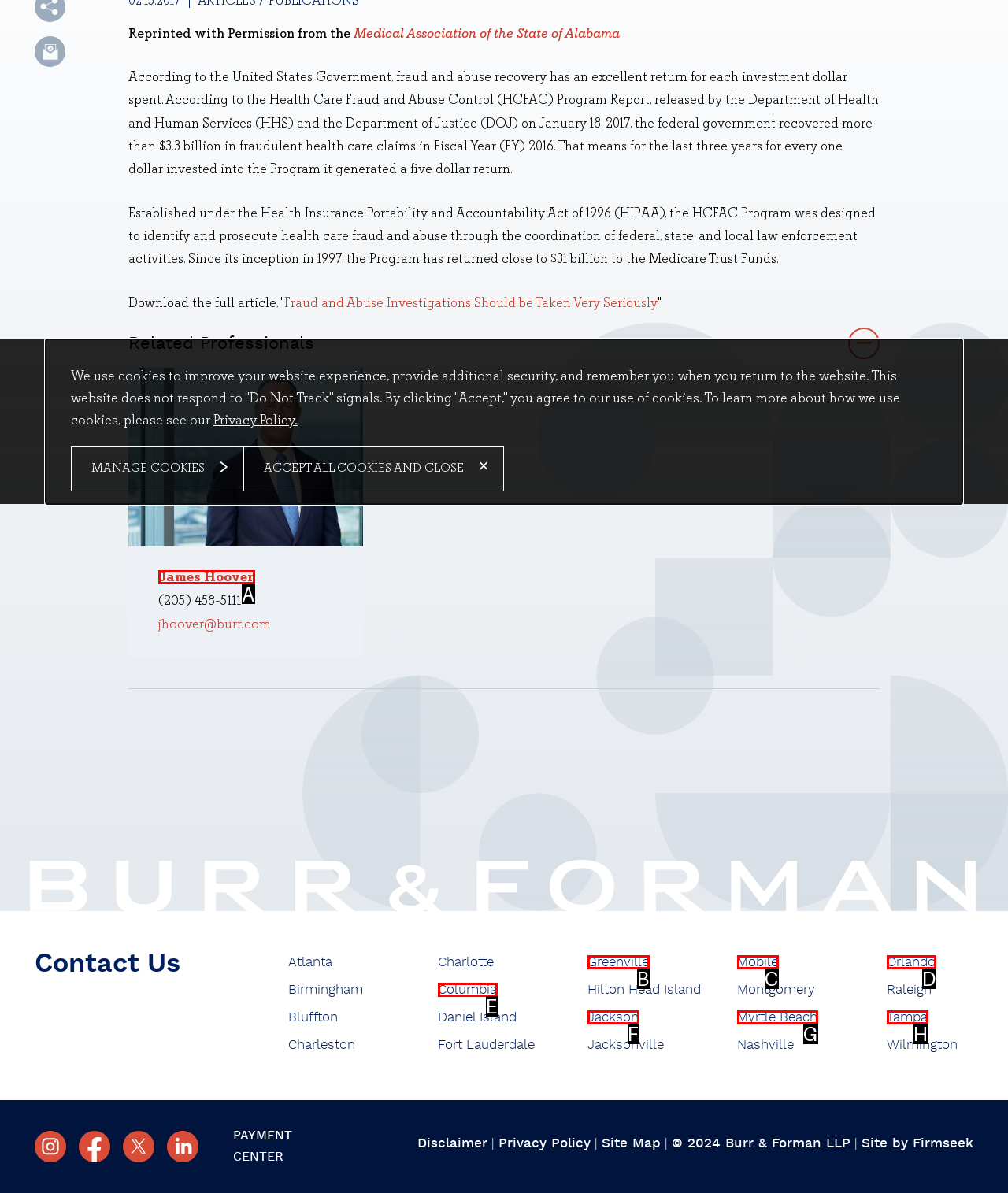Identify the HTML element that matches the description: James Hoover. Provide the letter of the correct option from the choices.

A